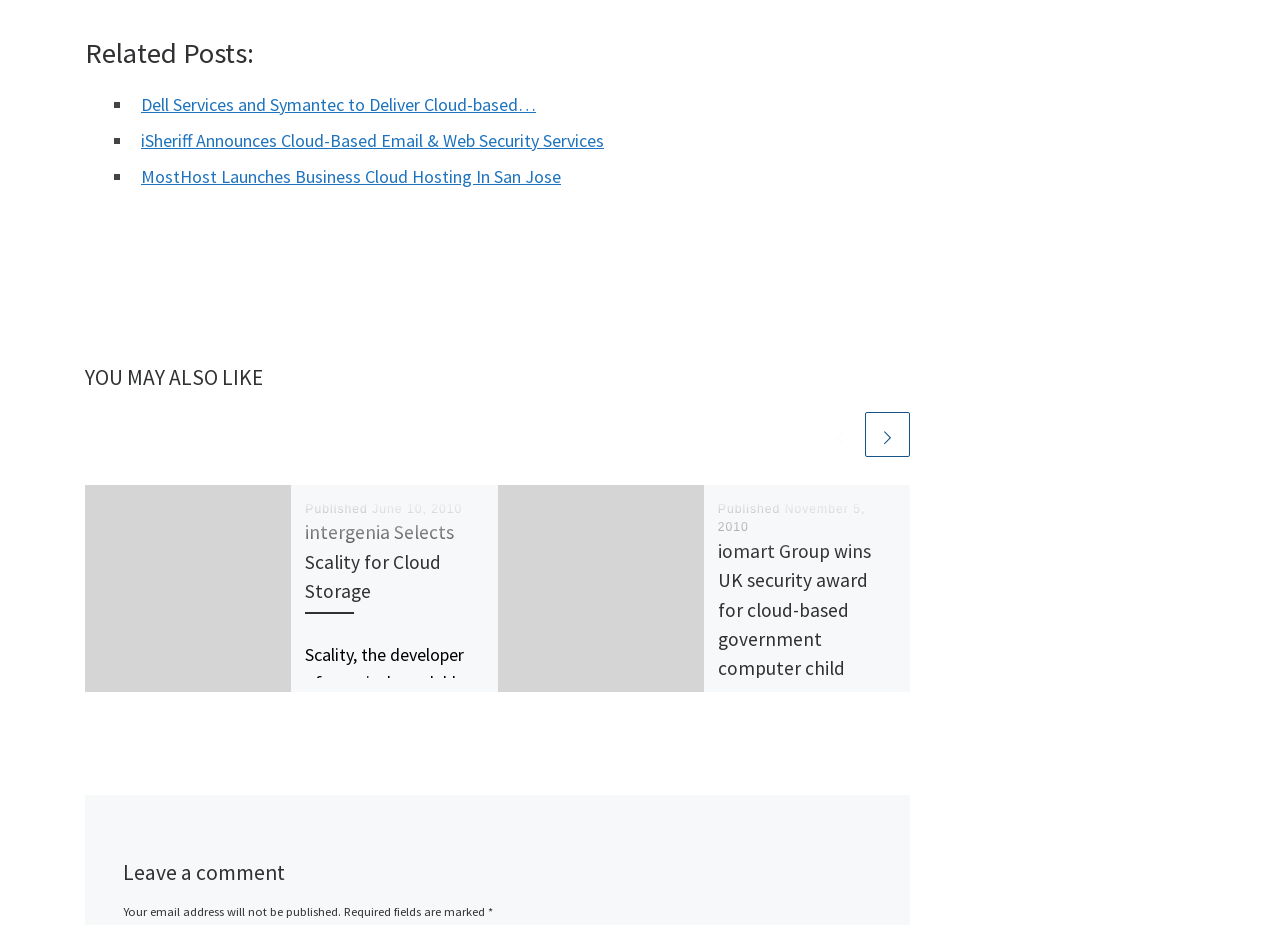Determine the bounding box coordinates of the section I need to click to execute the following instruction: "Leave a comment". Provide the coordinates as four float numbers between 0 and 1, i.e., [left, top, right, bottom].

[0.096, 0.929, 0.682, 0.958]